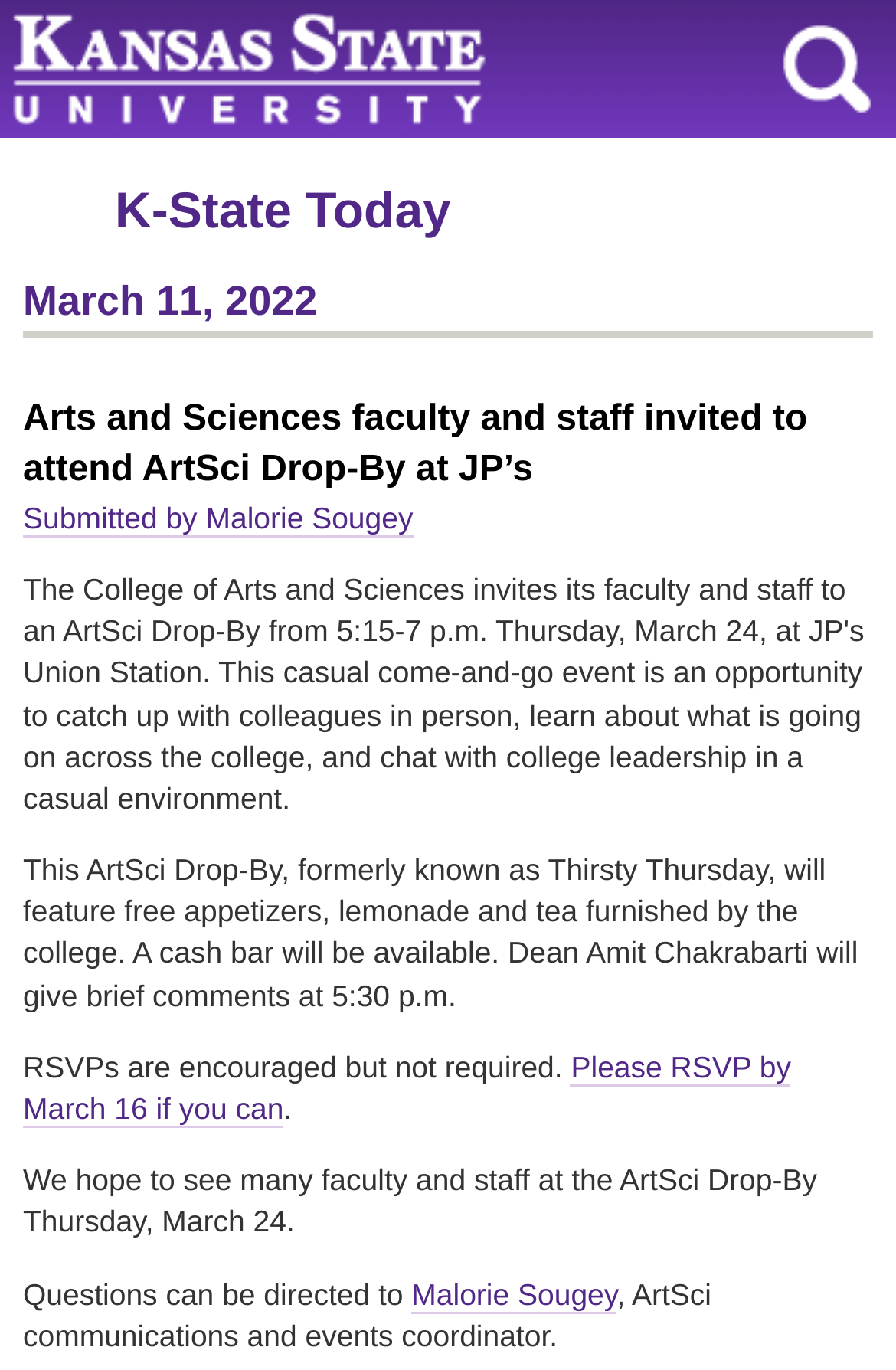What is the main heading displayed on the webpage? Please provide the text.

Kansas State University